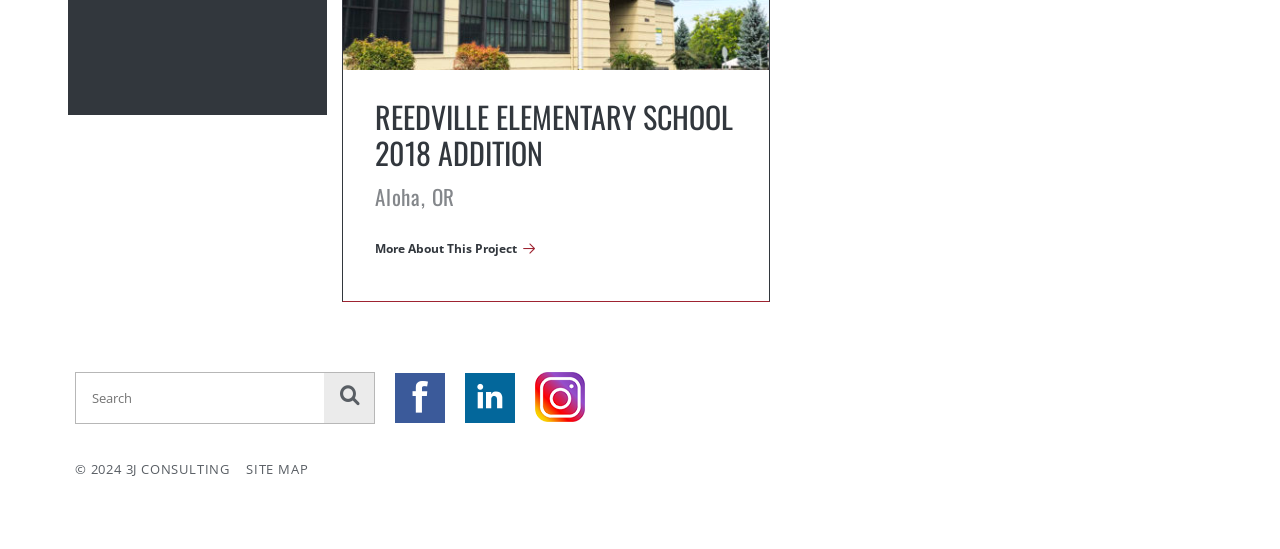Provide your answer in one word or a succinct phrase for the question: 
What is the name of the school?

Reedville Elementary School